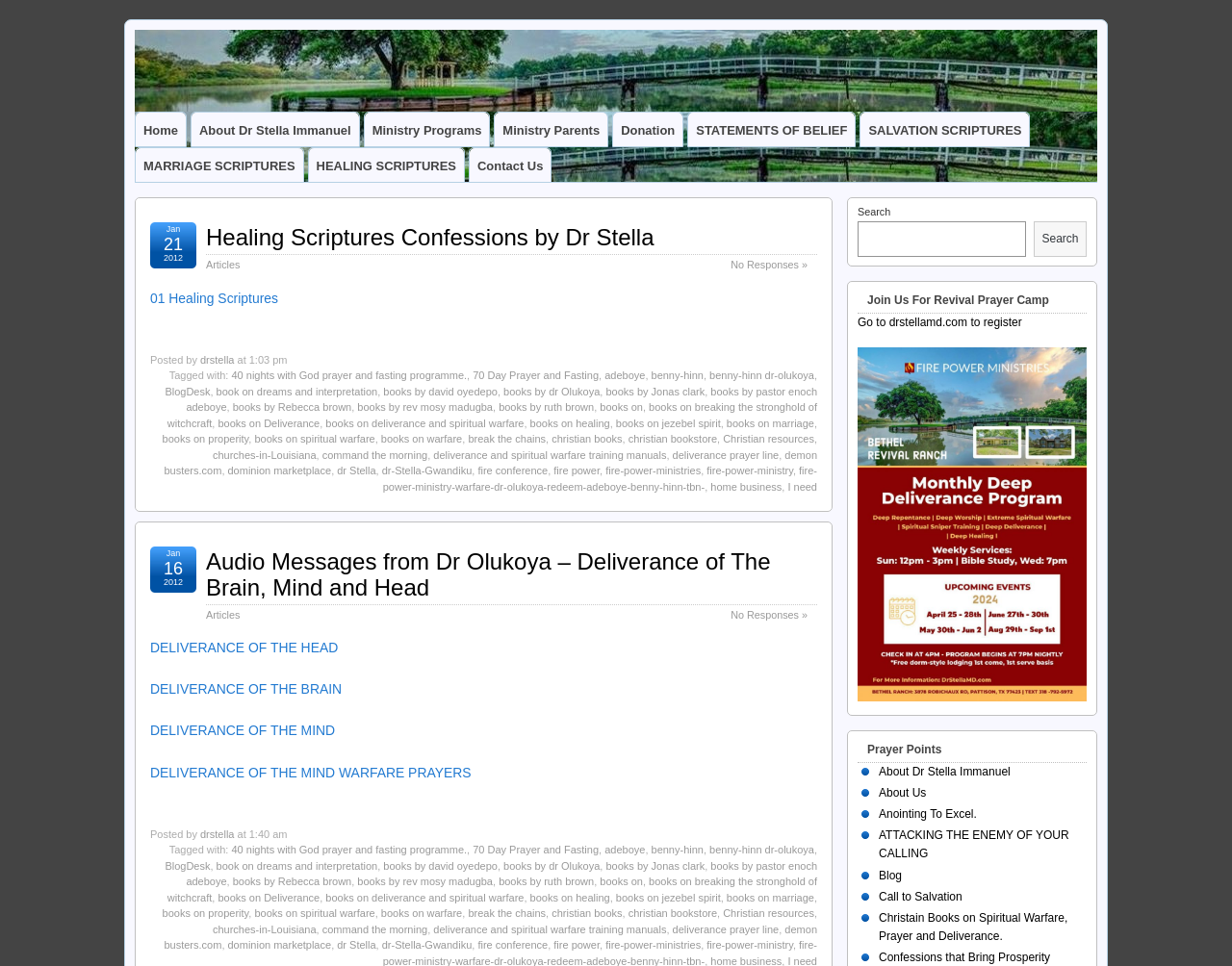What is the category of the link '40 nights with God prayer and fasting programme'?
Answer the question with a detailed explanation, including all necessary information.

The link '40 nights with God prayer and fasting programme' is categorized as a tag because it is listed under the static text 'Tagged with:' in the footer section of the webpage.